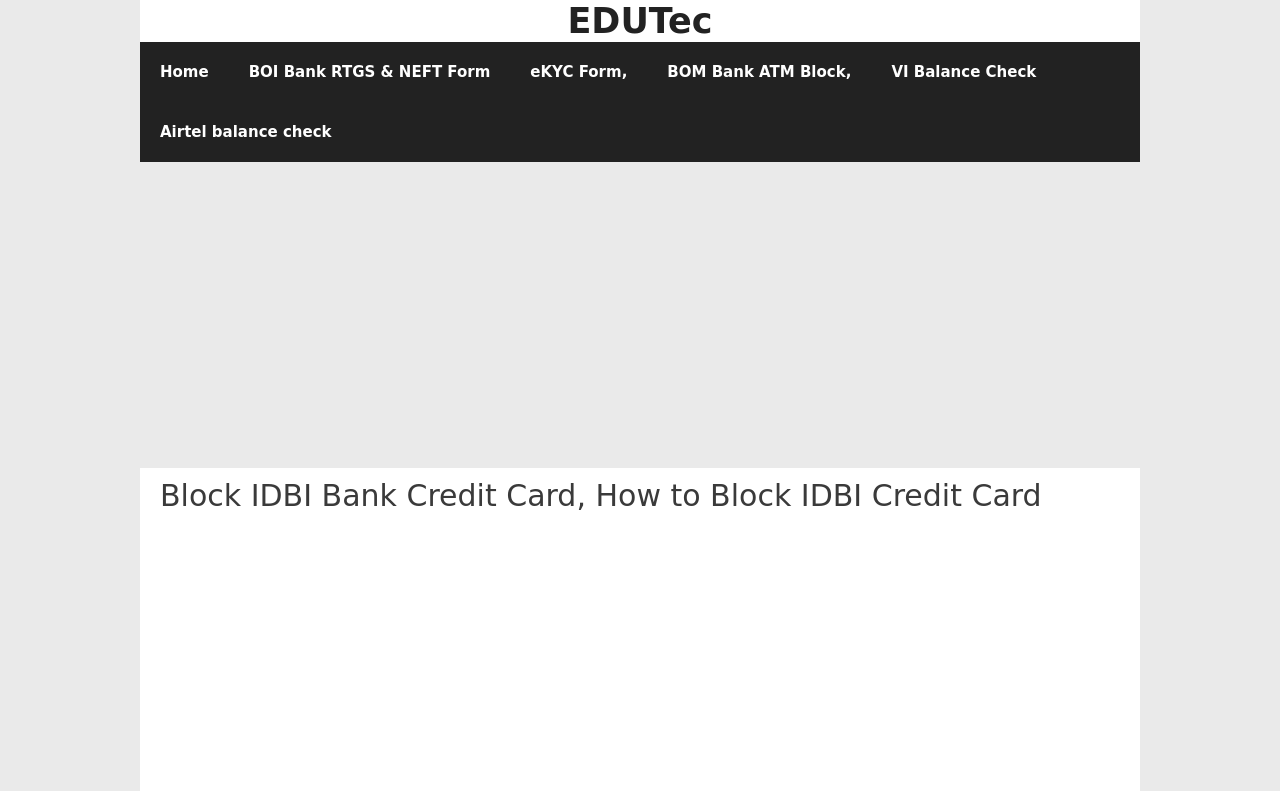Provide a one-word or short-phrase answer to the question:
What is the position of the 'EDUTec' link?

Top